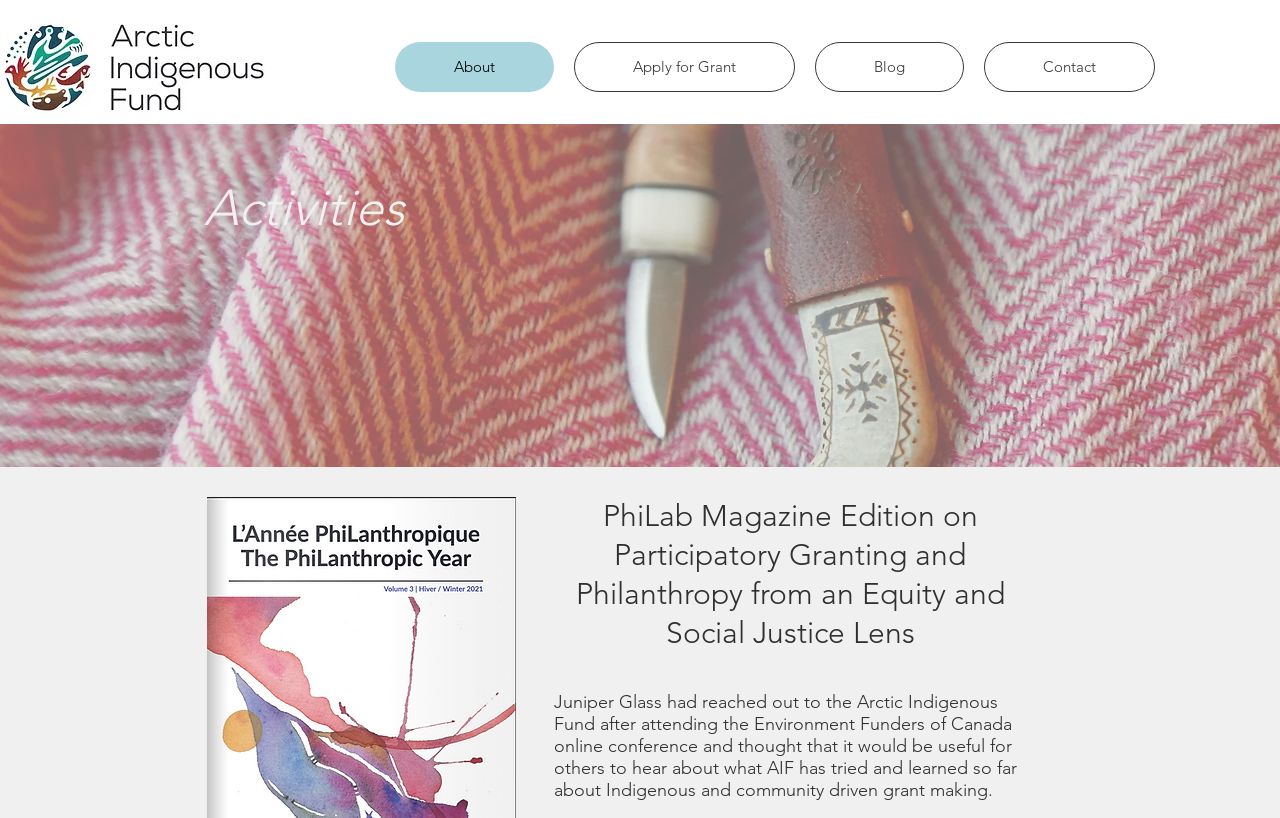Bounding box coordinates are specified in the format (top-left x, top-left y, bottom-right x, bottom-right y). All values are floating point numbers bounded between 0 and 1. Please provide the bounding box coordinate of the region this sentence describes: Contact

[0.769, 0.051, 0.902, 0.112]